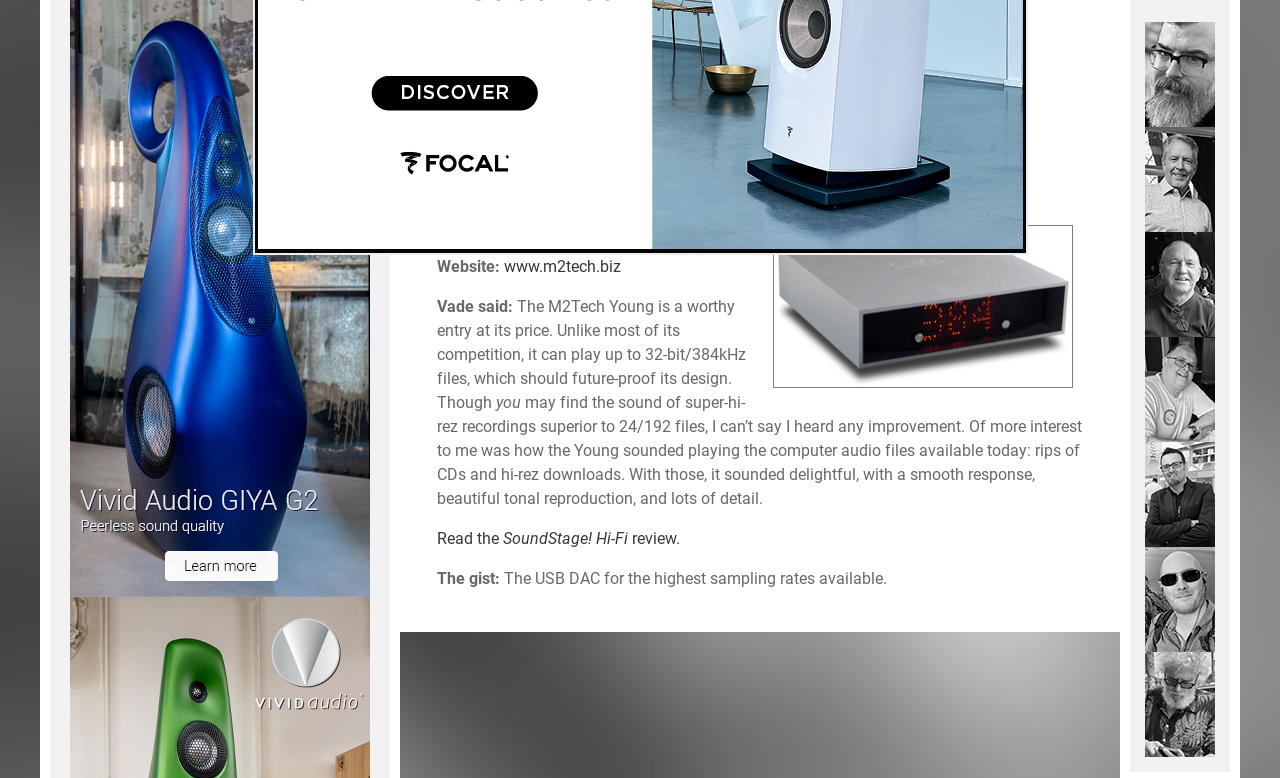Given the webpage screenshot and the description, determine the bounding box coordinates (top-left x, top-left y, bottom-right x, bottom-right y) that define the location of the UI element matching this description: Read the SoundStage! Hi-Fi review.

[0.341, 0.68, 0.531, 0.705]